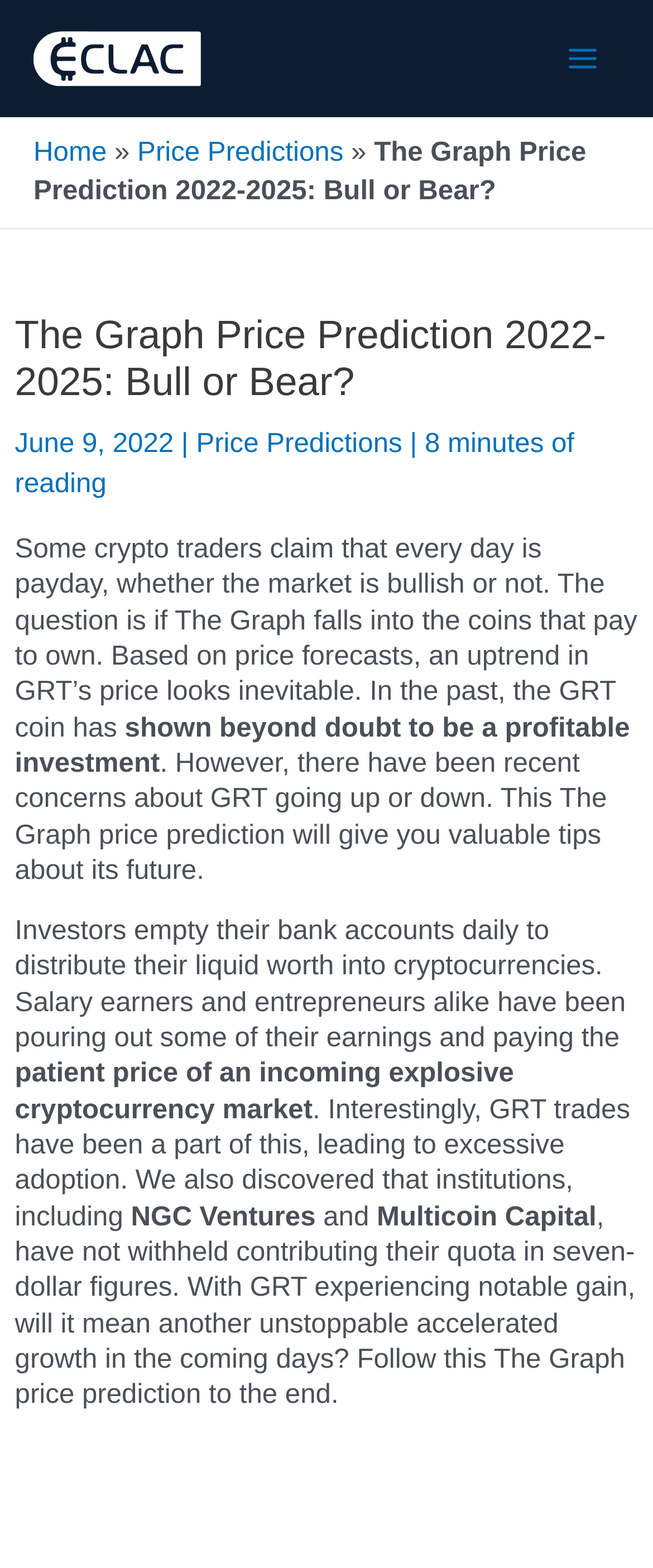Locate the bounding box of the UI element described by: "aria-label="Toggle navigation"" in the given webpage screenshot.

None